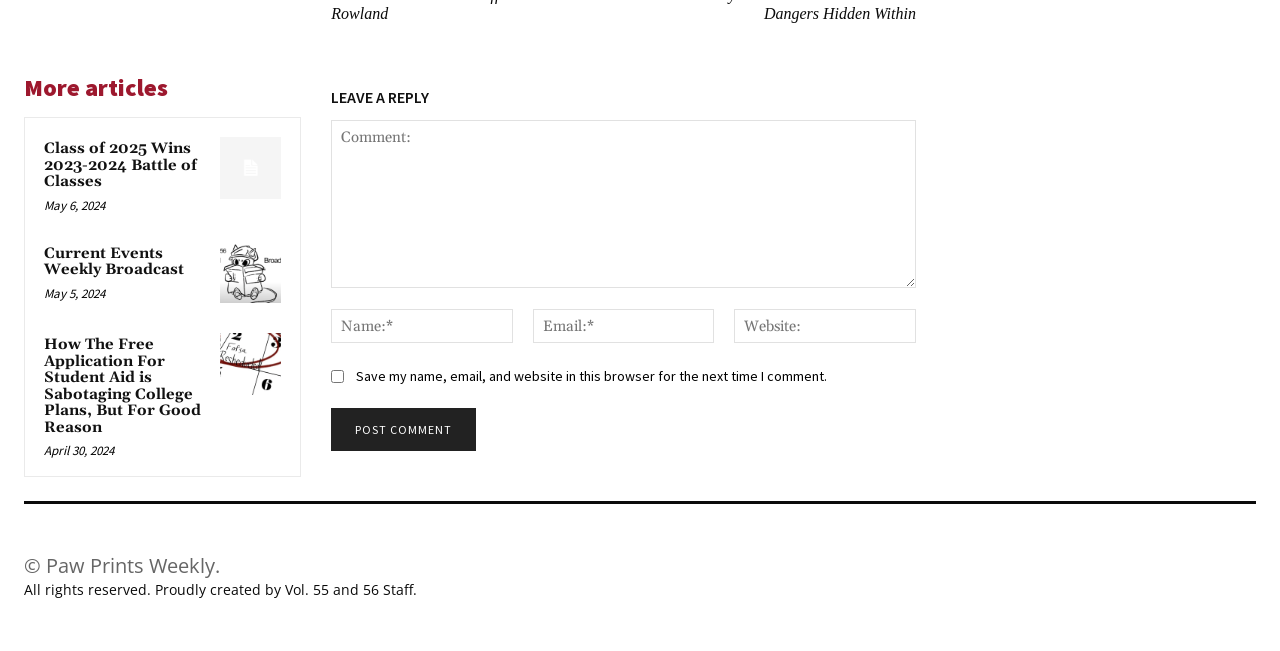What is the name of the organization that created this webpage?
Give a one-word or short-phrase answer derived from the screenshot.

Paw Prints Weekly